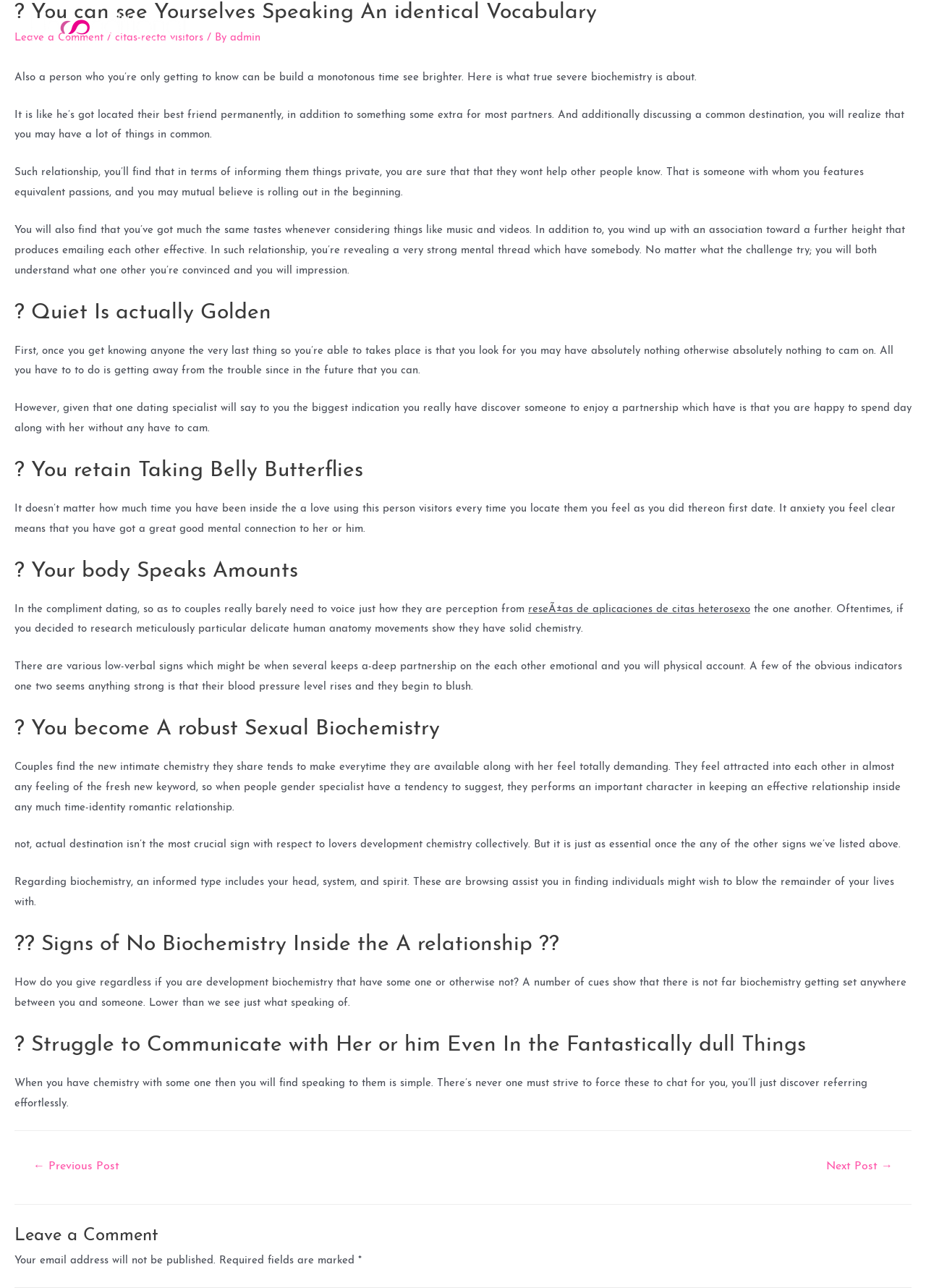Identify the bounding box for the described UI element: "admin".

[0.248, 0.025, 0.281, 0.034]